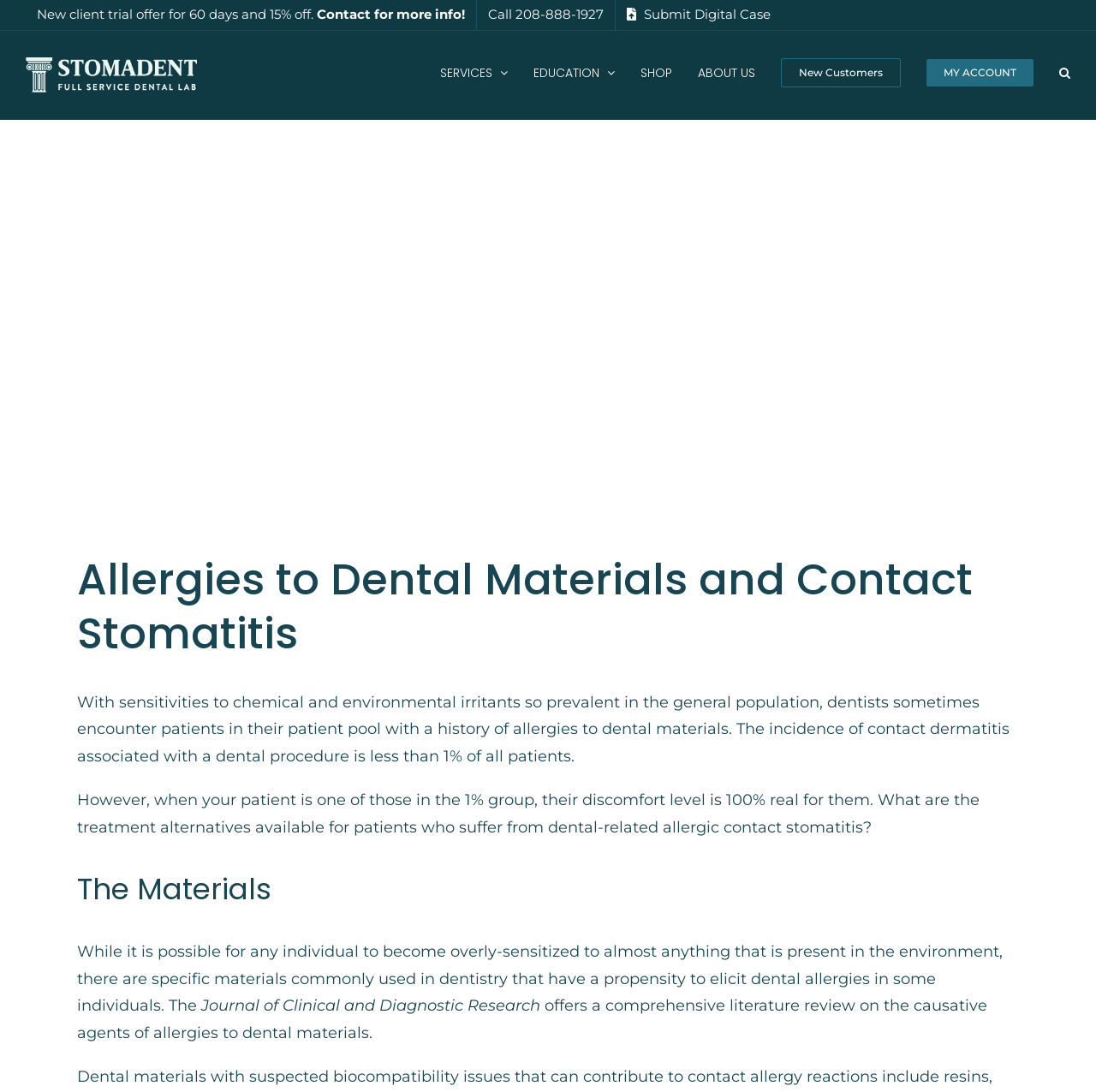Please provide the bounding box coordinate of the region that matches the element description: Submit Digital Case. Coordinates should be in the format (top-left x, top-left y, bottom-right x, bottom-right y) and all values should be between 0 and 1.

[0.562, 0.0, 0.713, 0.027]